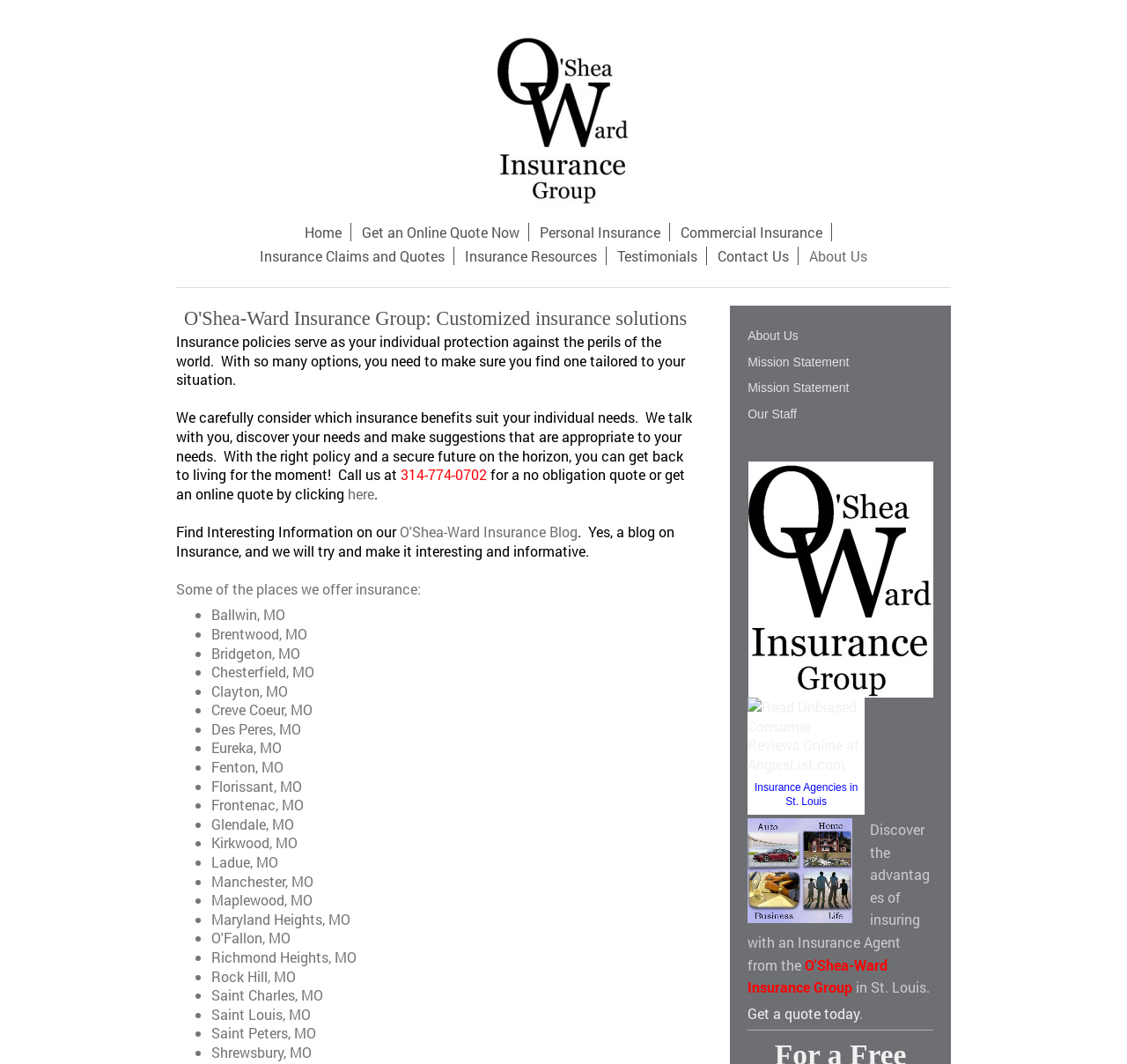Please determine the bounding box coordinates of the element's region to click in order to carry out the following instruction: "Call the phone number for a no obligation quote". The coordinates should be four float numbers between 0 and 1, i.e., [left, top, right, bottom].

[0.355, 0.437, 0.432, 0.455]